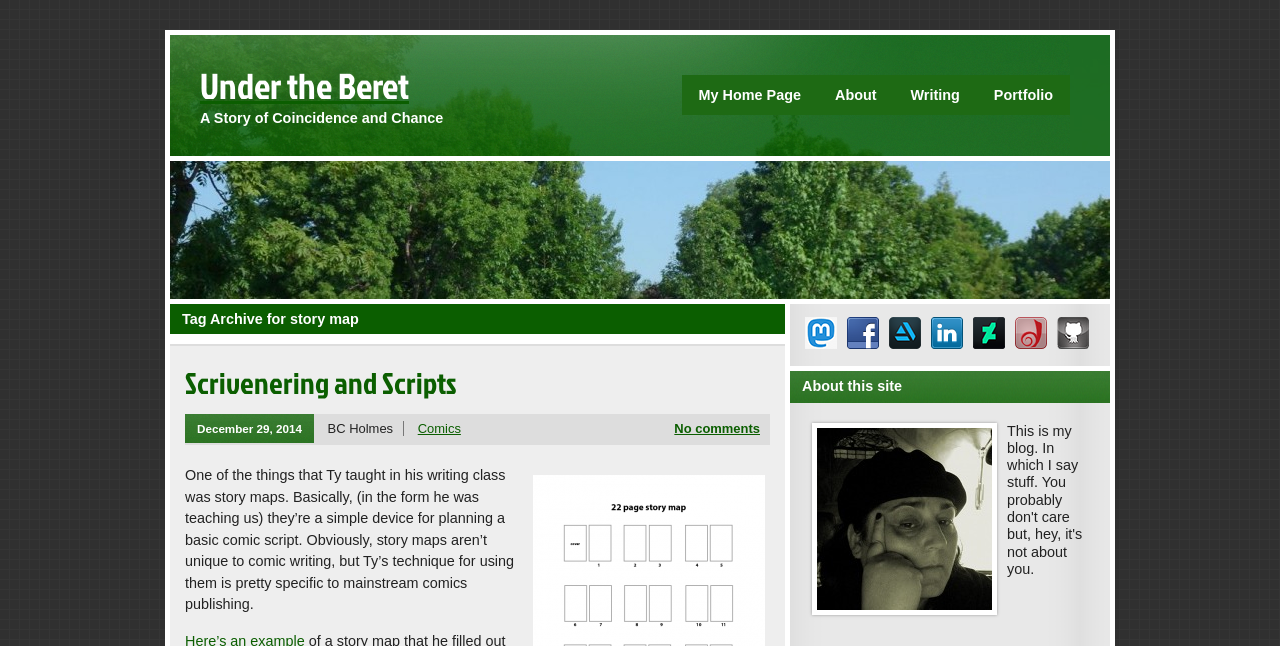What is the name of the writing class?
Look at the screenshot and respond with a single word or phrase.

Ty's writing class